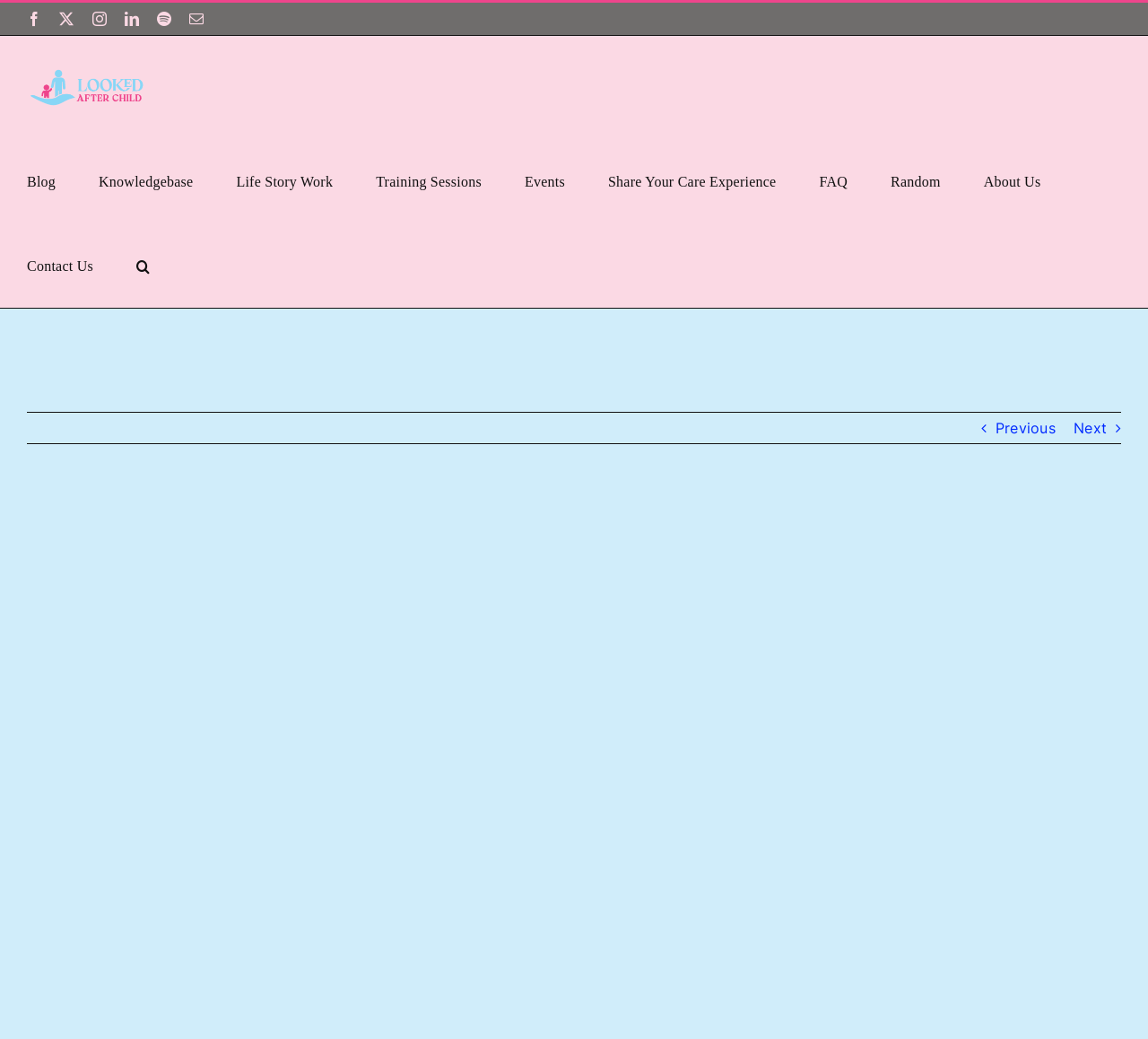Locate the bounding box coordinates of the clickable region to complete the following instruction: "Click the link to Drummond Portable Pipet-Aid XP2 Pipette Controller 4-000-501-I."

None